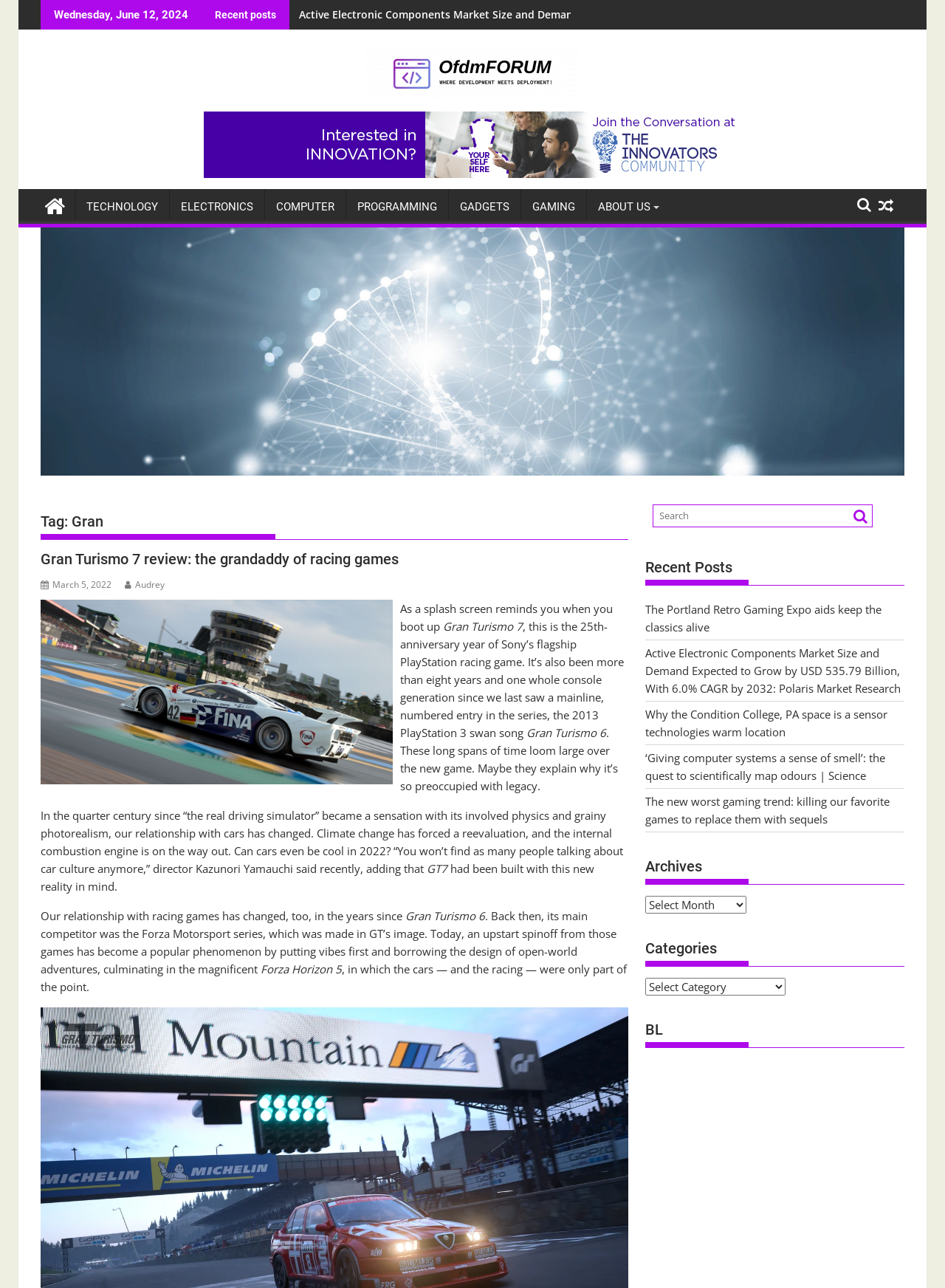Generate a detailed explanation of the webpage's features and information.

The webpage is titled "Gran – OfdmFORUM" and has a date displayed at the top, "Wednesday, June 12, 2024". Below the date, there is a section labeled "Recent posts". 

On the left side of the page, there is a menu with various categories, including "TECHNOLOGY", "ELECTRONICS", "COMPUTER", "PROGRAMMING", "GADGETS", and "GAMING". 

The main content of the page is an article titled "Gran Turismo 7 review: the grandaddy of racing games". The article discusses the game's legacy, its relationship with car culture, and how it has changed over the years. The text is divided into several paragraphs, with headings and subheadings.

On the right side of the page, there is a search bar with a magnifying glass icon. Below the search bar, there are several links to recent posts, including "The Portland Retro Gaming Expo aids keep the classics alive", "Active Electronic Components Market Size and Demand Expected to Grow by USD 535.79 Billion, With 6.0% CAGR by 2032: Polaris Market Research", and others. 

Further down the page, there are headings for "Archives" and "Categories", with dropdown menus for each. There is also a section labeled "BL" at the bottom of the page.